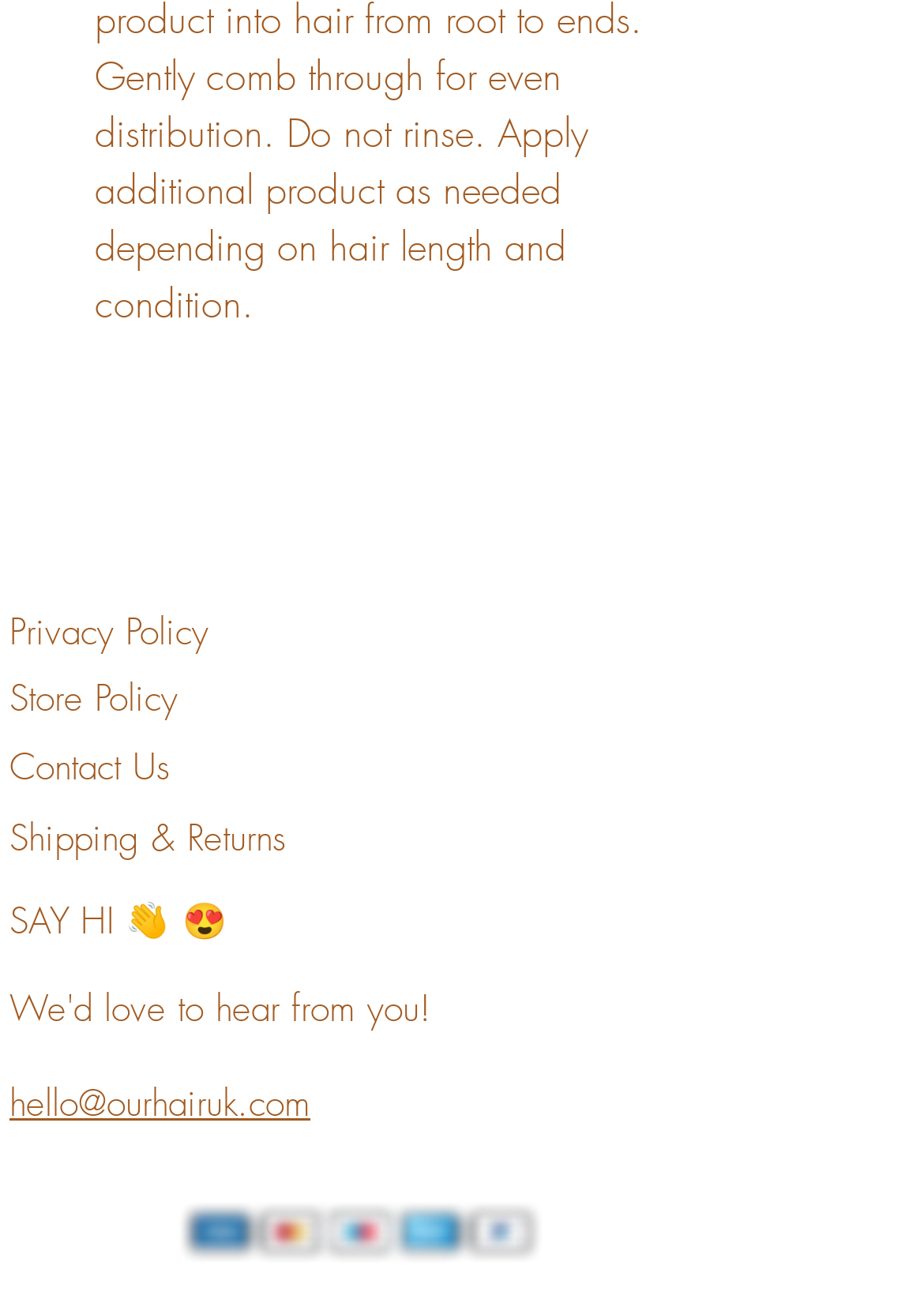Determine the bounding box of the UI component based on this description: "Shipping & Returns". The bounding box coordinates should be four float values between 0 and 1, i.e., [left, top, right, bottom].

[0.01, 0.625, 0.323, 0.661]